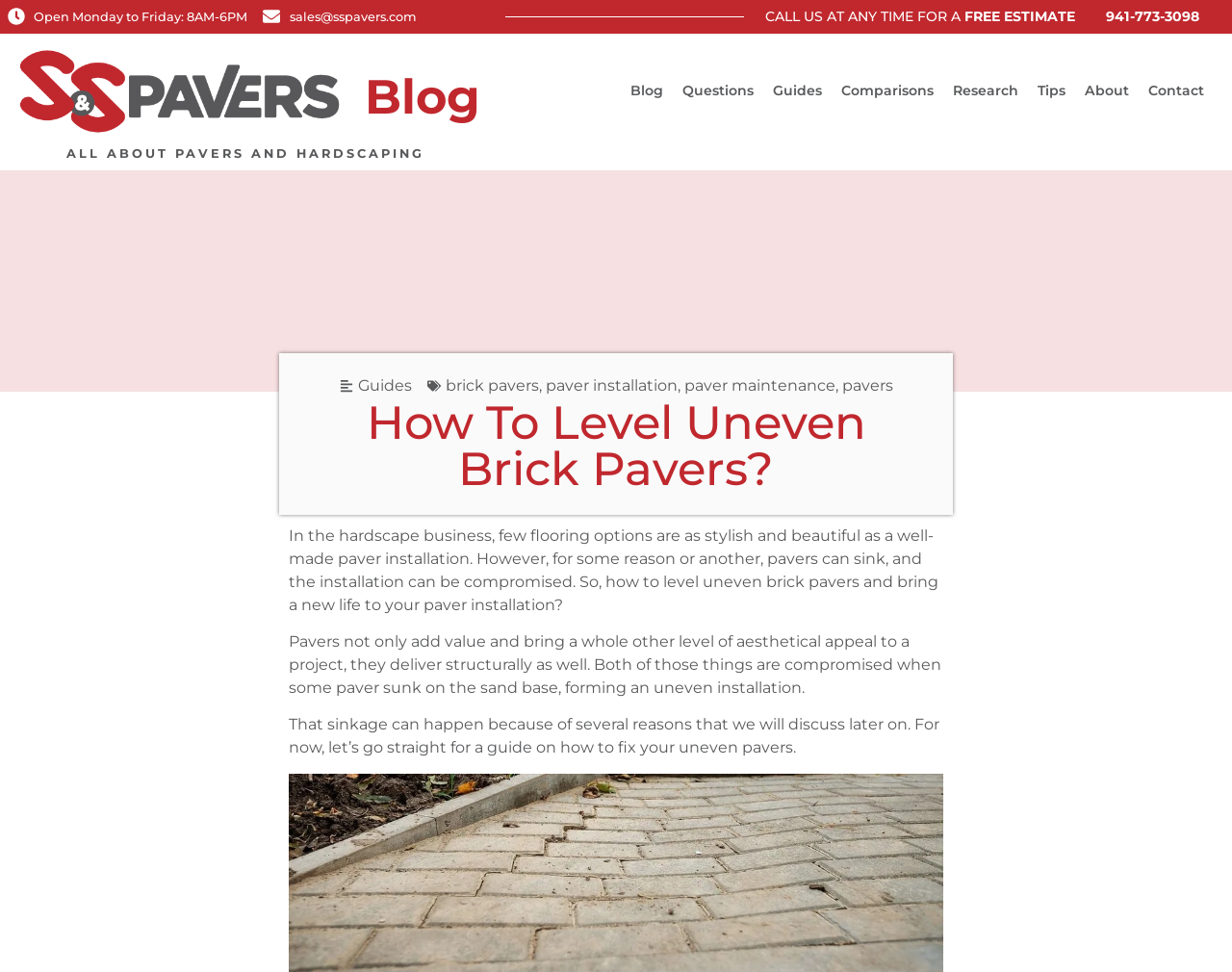Analyze the image and give a detailed response to the question:
Why do pavers sink?

The webpage mentions that pavers can sink due to several reasons, which will be discussed later on, but the exact reasons are not specified on the current webpage.